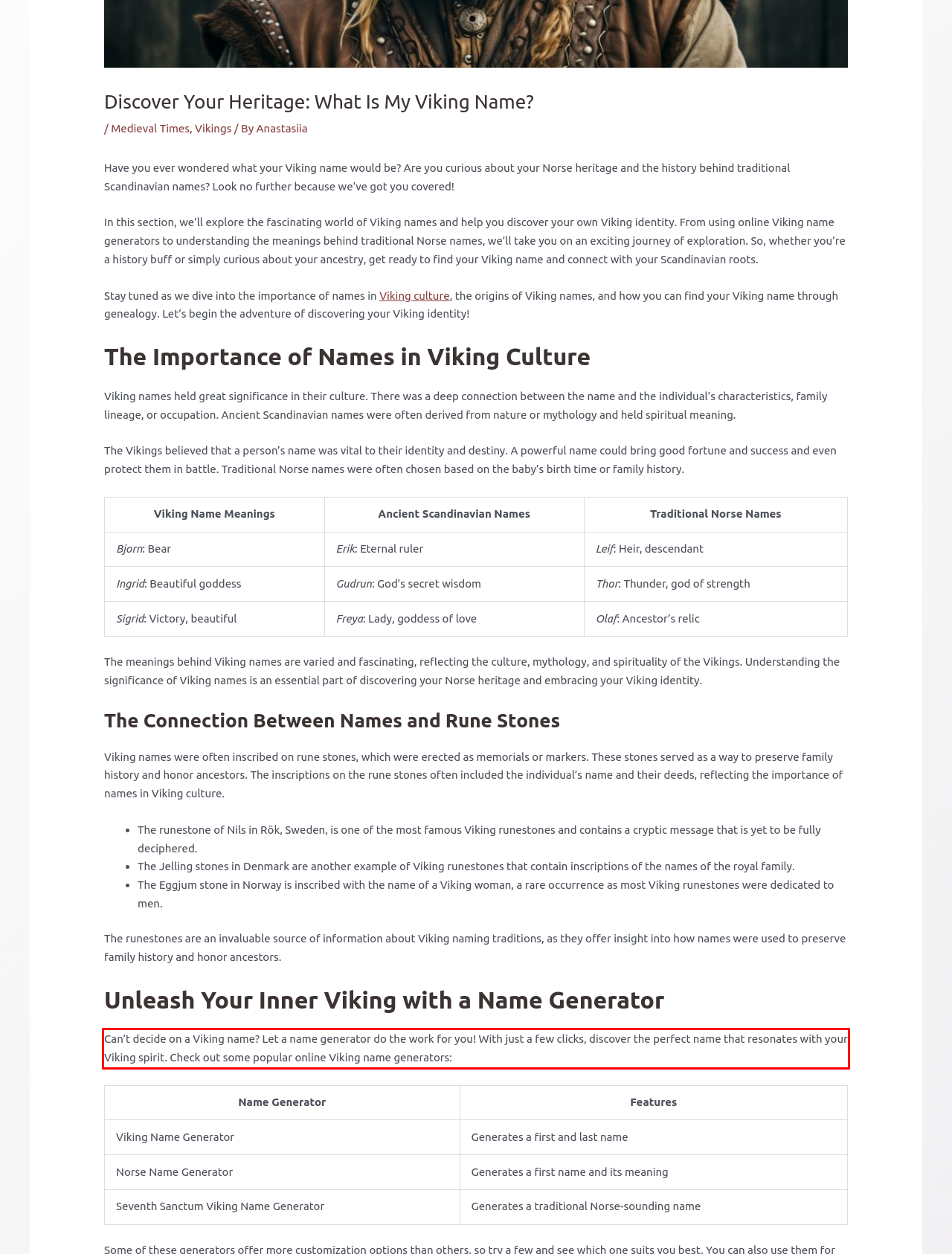Please extract the text content within the red bounding box on the webpage screenshot using OCR.

Can’t decide on a Viking name? Let a name generator do the work for you! With just a few clicks, discover the perfect name that resonates with your Viking spirit. Check out some popular online Viking name generators: